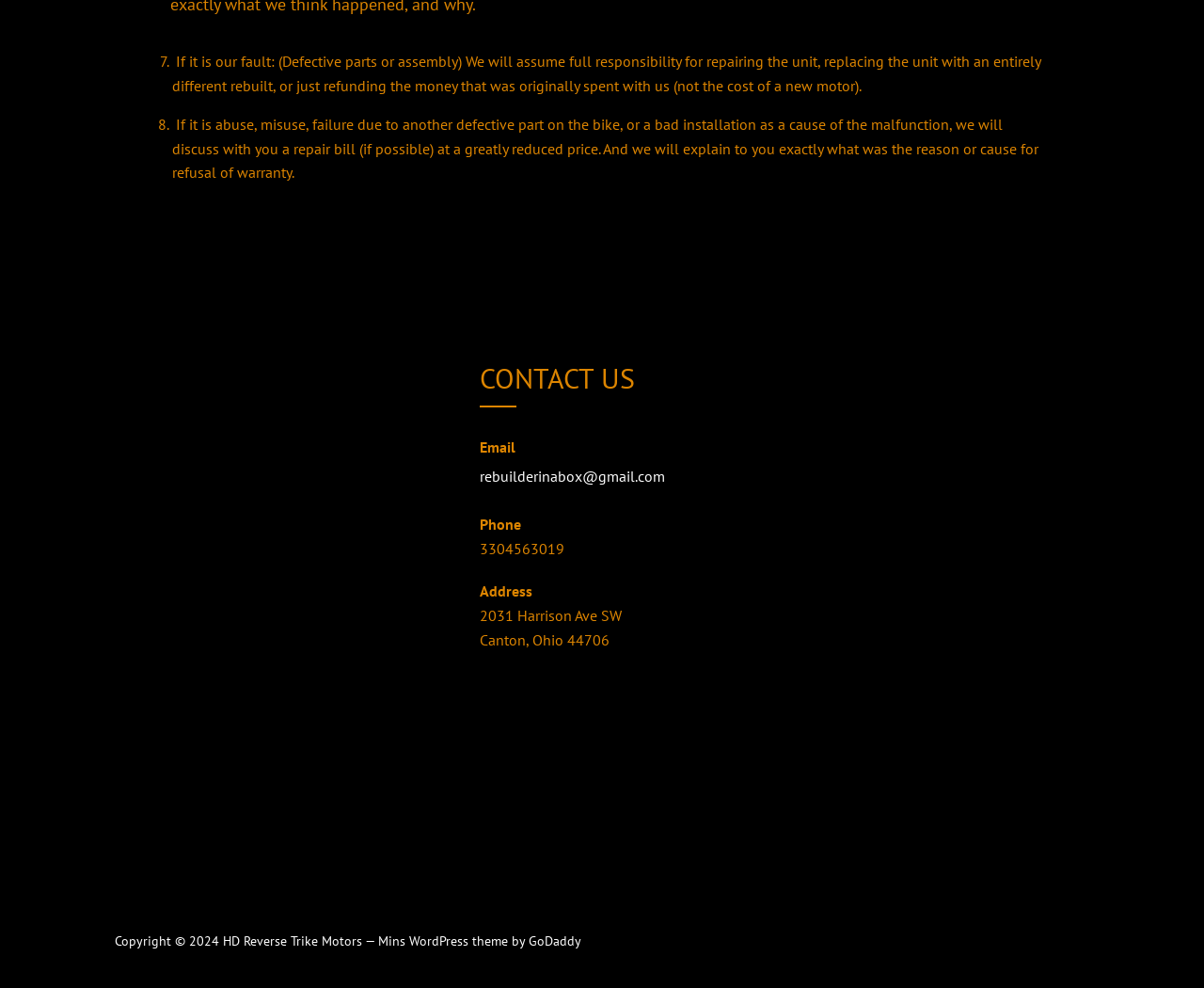What is the contact email?
Using the image as a reference, deliver a detailed and thorough answer to the question.

I found the contact information section on the webpage, which includes an email address. The email address is 'rebuilderinabox@gmail.com', which is a link element.